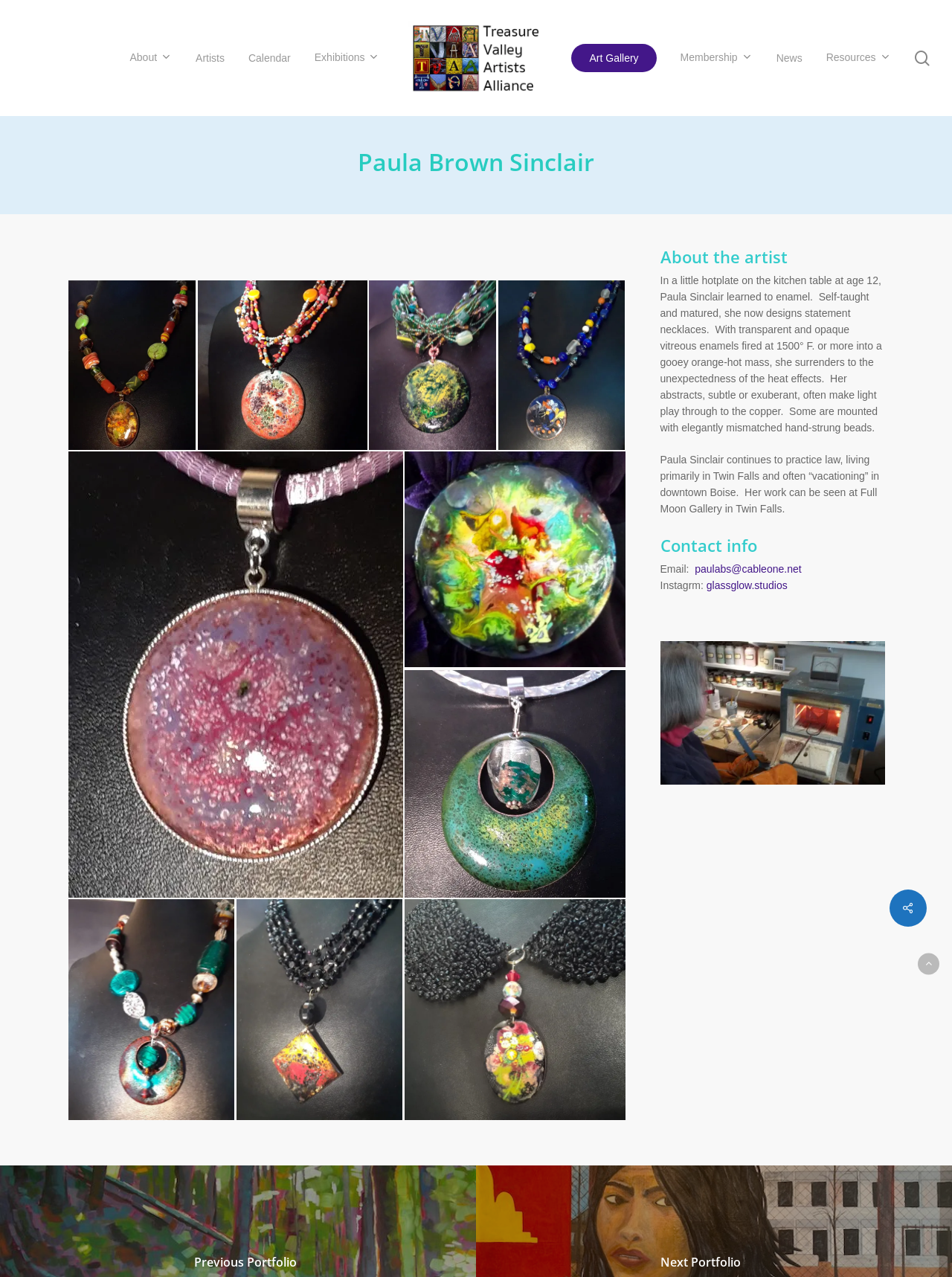Locate the bounding box coordinates of the segment that needs to be clicked to meet this instruction: "Check out the latest NEWS".

None